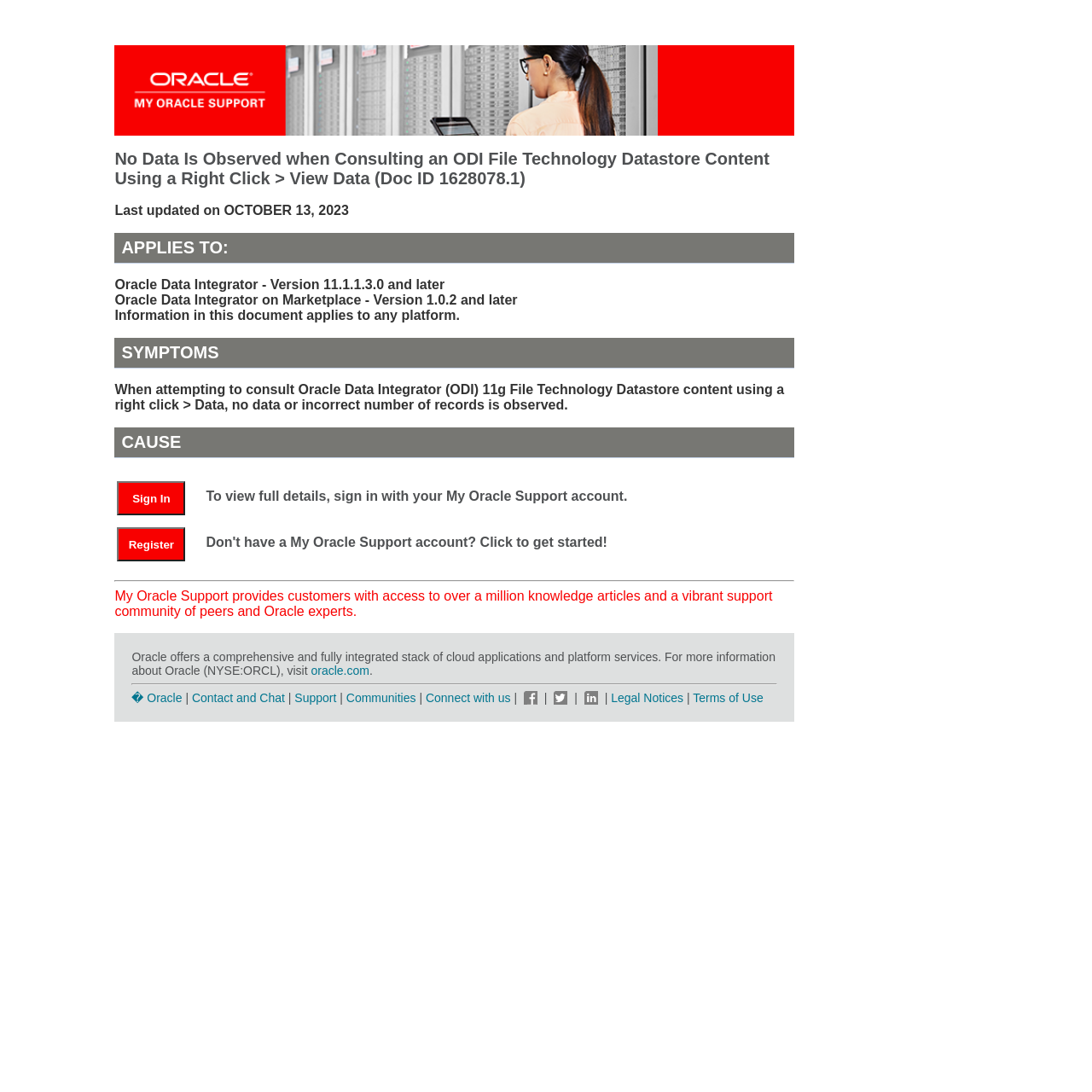Please identify the bounding box coordinates of the element on the webpage that should be clicked to follow this instruction: "Visit oracle.com". The bounding box coordinates should be given as four float numbers between 0 and 1, formatted as [left, top, right, bottom].

[0.285, 0.607, 0.338, 0.62]